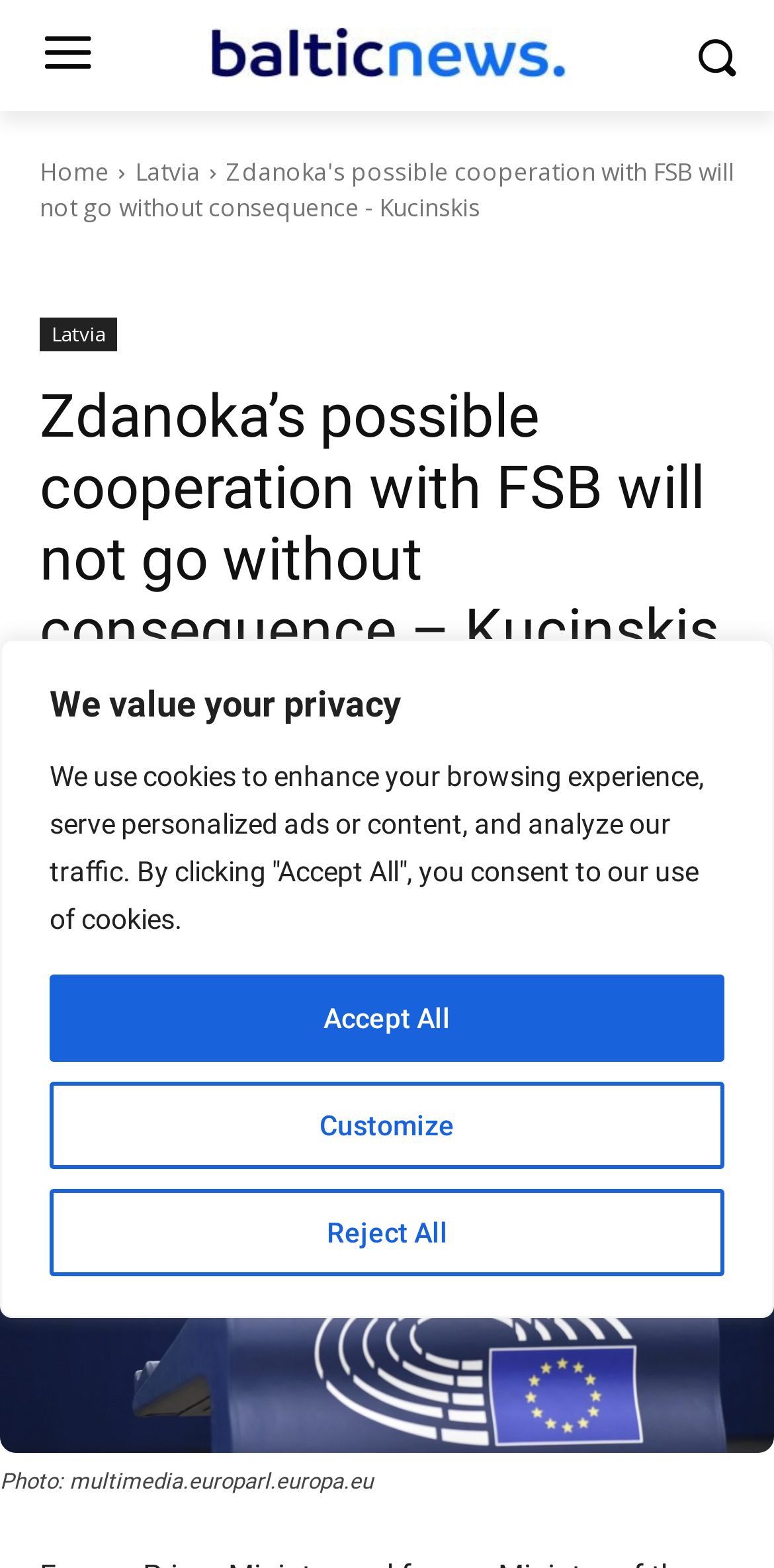What is the date of the article?
Please answer the question with a single word or phrase, referencing the image.

February 1, 2024